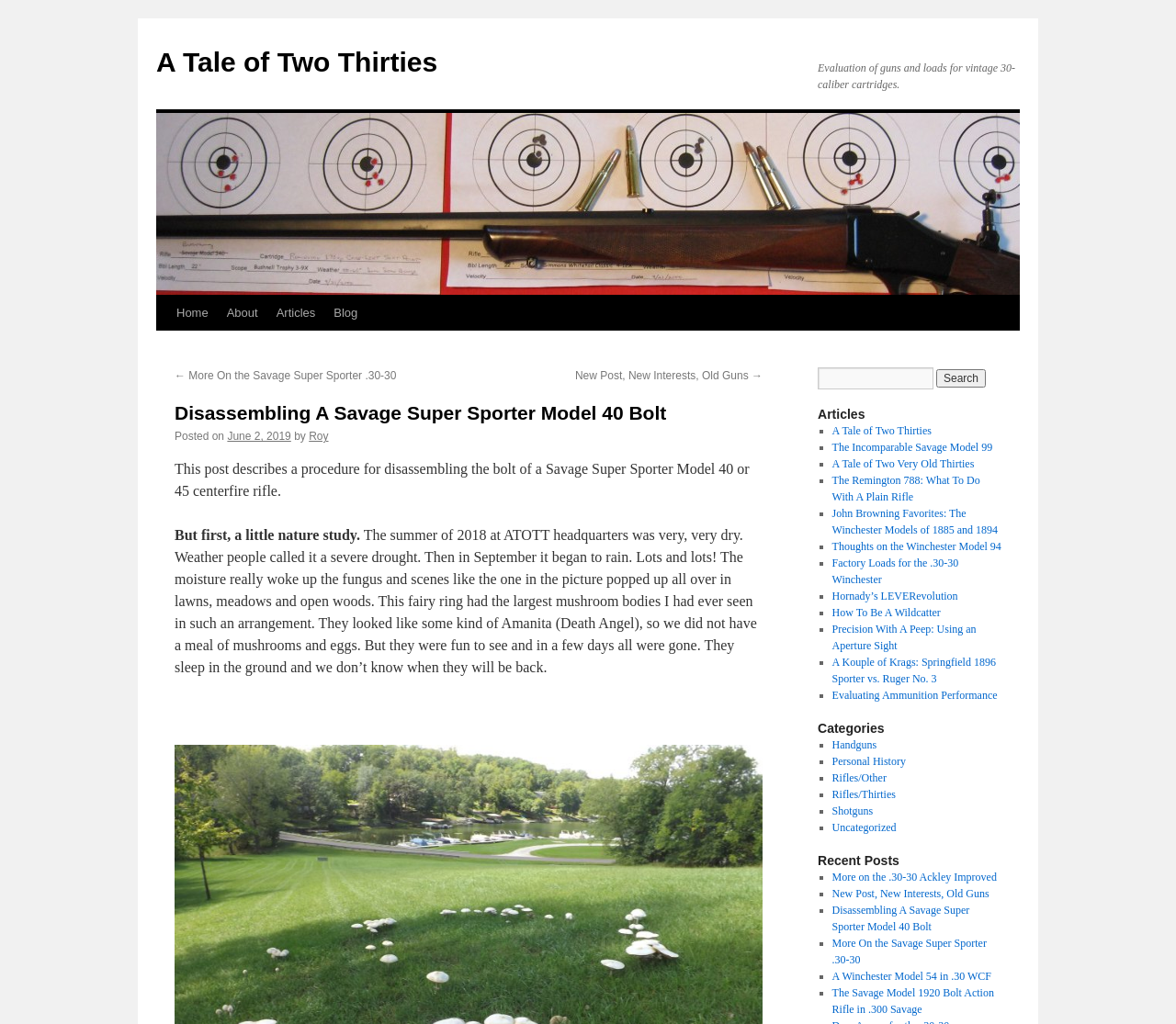Determine the bounding box coordinates for the clickable element to execute this instruction: "Read the post 'Disassembling A Savage Super Sporter Model 40 Bolt'". Provide the coordinates as four float numbers between 0 and 1, i.e., [left, top, right, bottom].

[0.707, 0.883, 0.824, 0.911]